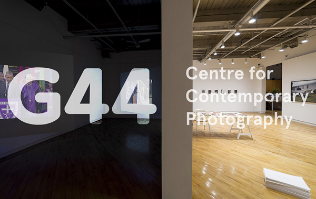Provide your answer in one word or a succinct phrase for the question: 
What is the purpose of the digital projections?

Immersive atmosphere